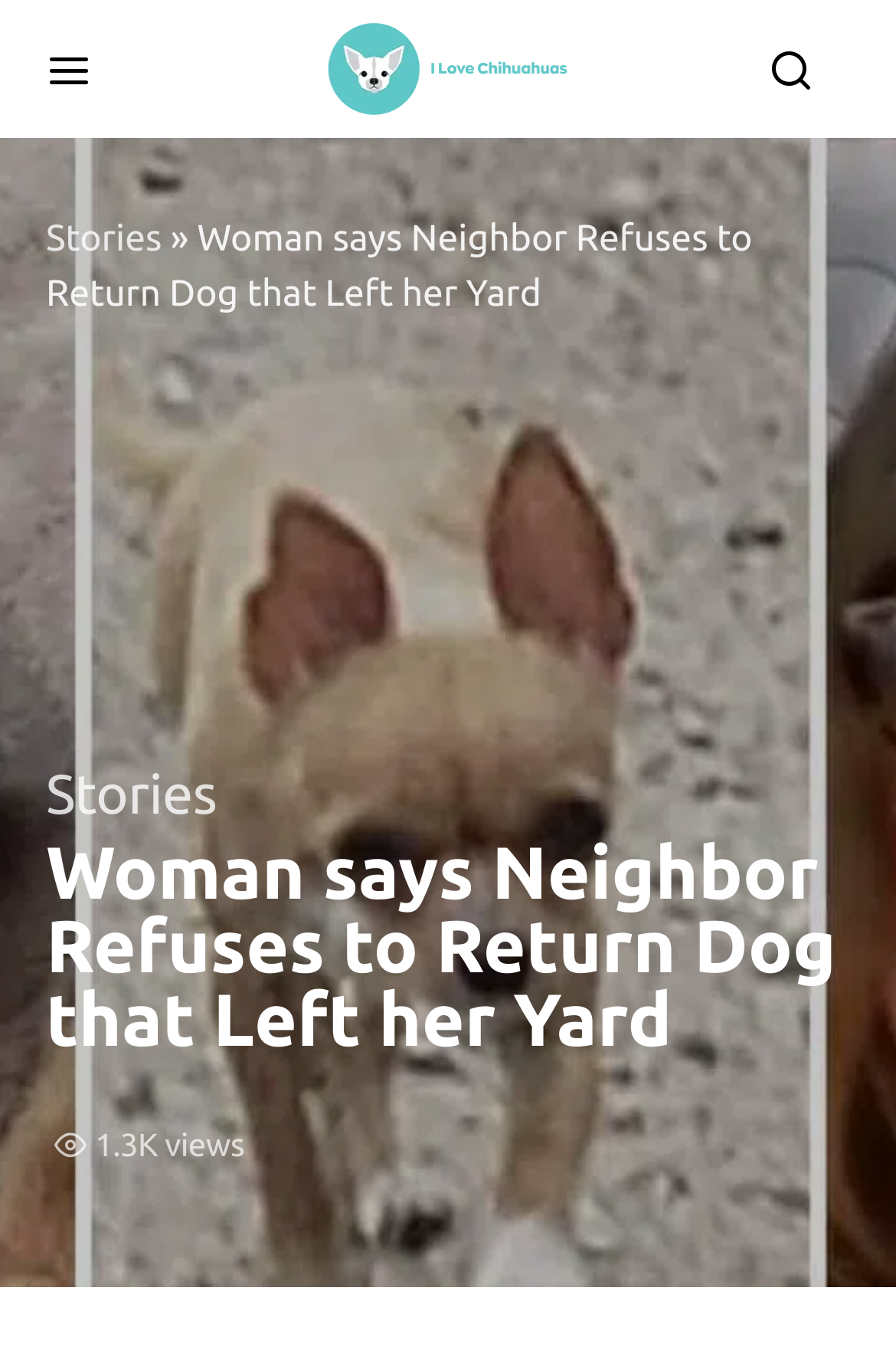How many views does the story have?
Give a single word or phrase as your answer by examining the image.

1.3K views